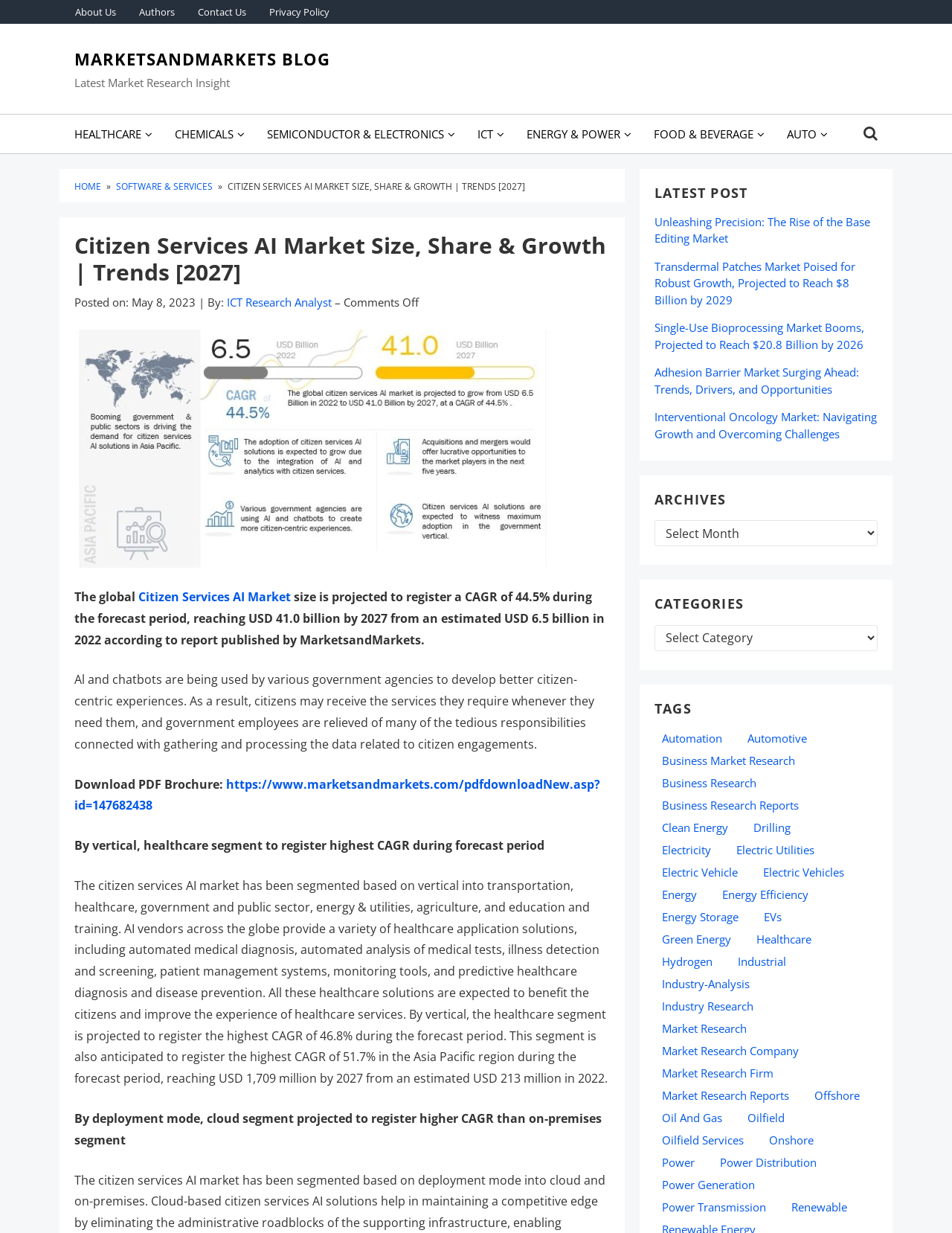What is the link text of the first 'LATEST POST'?
Can you give a detailed and elaborate answer to the question?

I found the link text of the first 'LATEST POST' by looking at the link element with the text 'Unleashing Precision: The Rise of the Base Editing Market' which is located under the 'LATEST POST' heading.